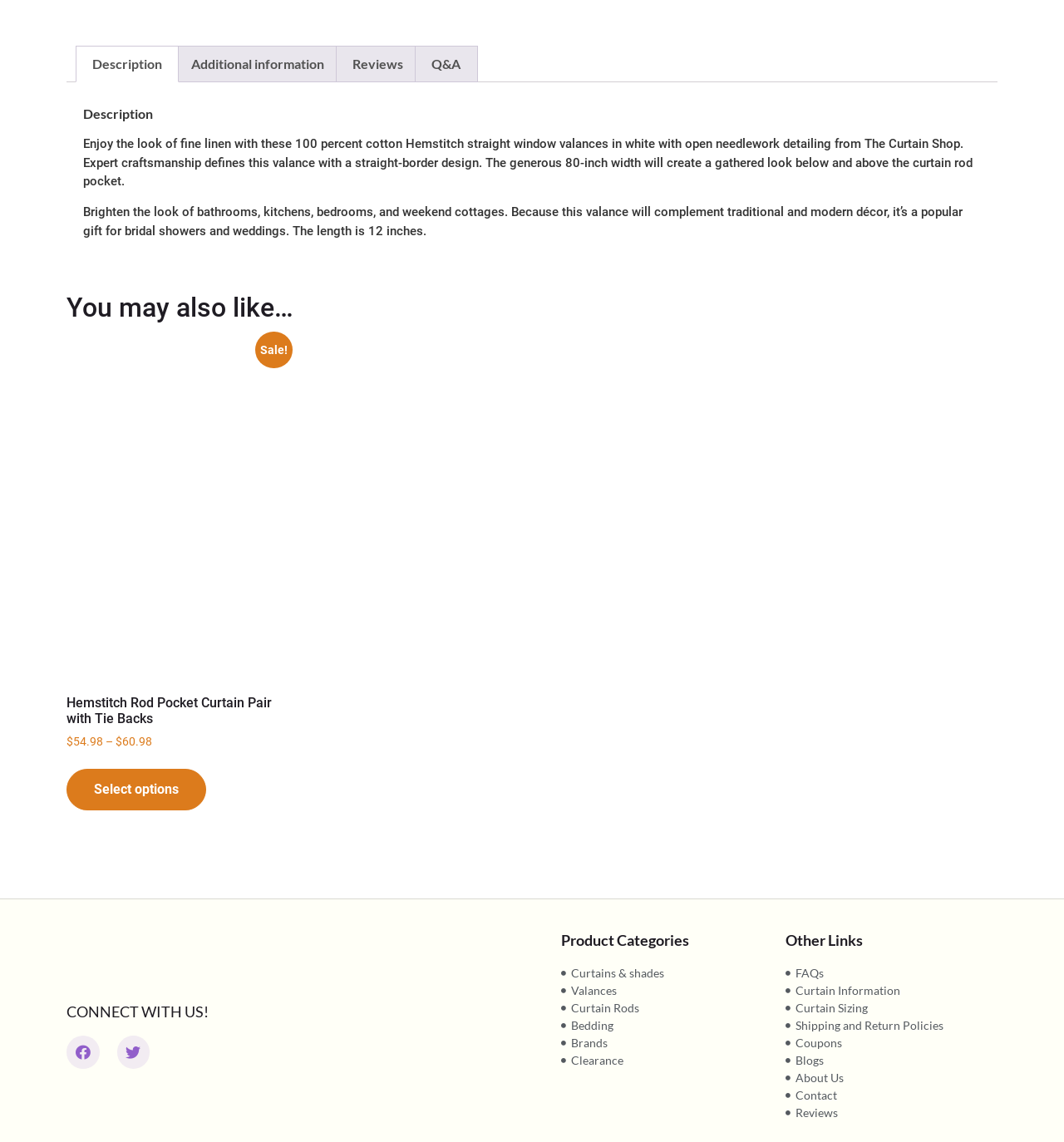Determine the bounding box coordinates for the clickable element to execute this instruction: "Check reviews". Provide the coordinates as four float numbers between 0 and 1, i.e., [left, top, right, bottom].

[0.316, 0.041, 0.394, 0.071]